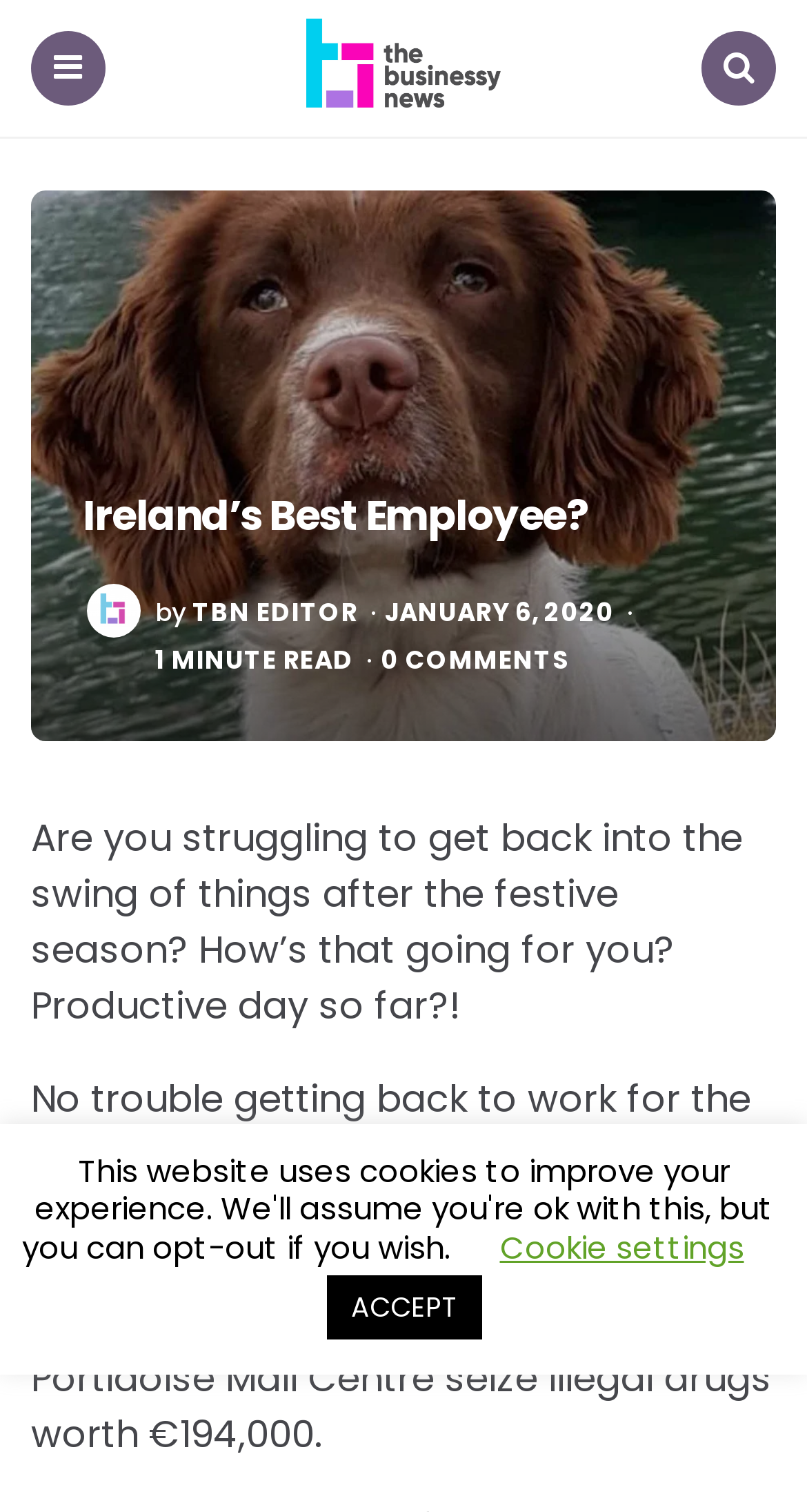Identify the bounding box coordinates for the UI element described as: "alt="thebusinessy.news"".

[0.38, 0.037, 0.62, 0.083]